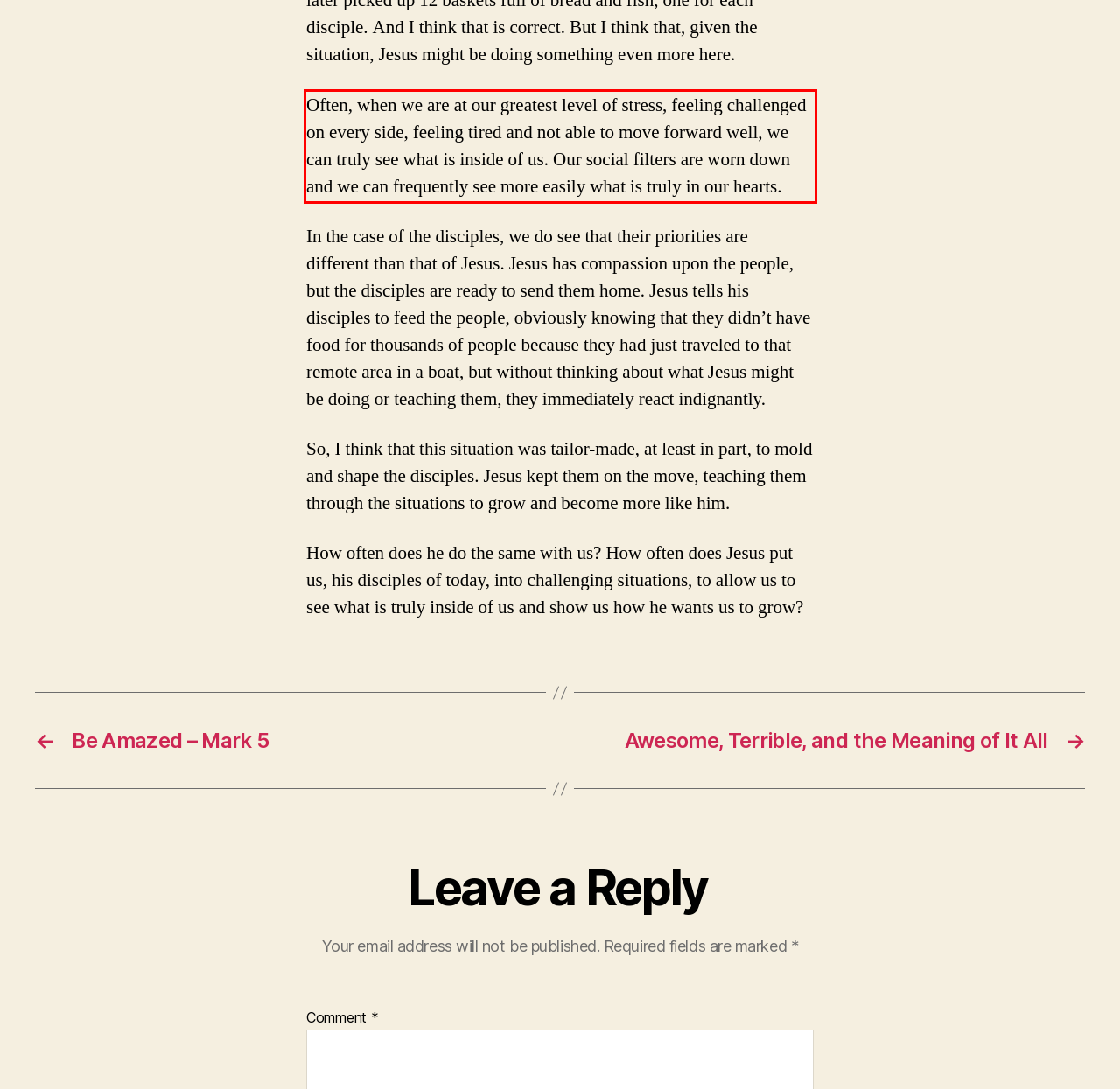You are presented with a webpage screenshot featuring a red bounding box. Perform OCR on the text inside the red bounding box and extract the content.

Often, when we are at our greatest level of stress, feeling challenged on every side, feeling tired and not able to move forward well, we can truly see what is inside of us. Our social filters are worn down and we can frequently see more easily what is truly in our hearts.